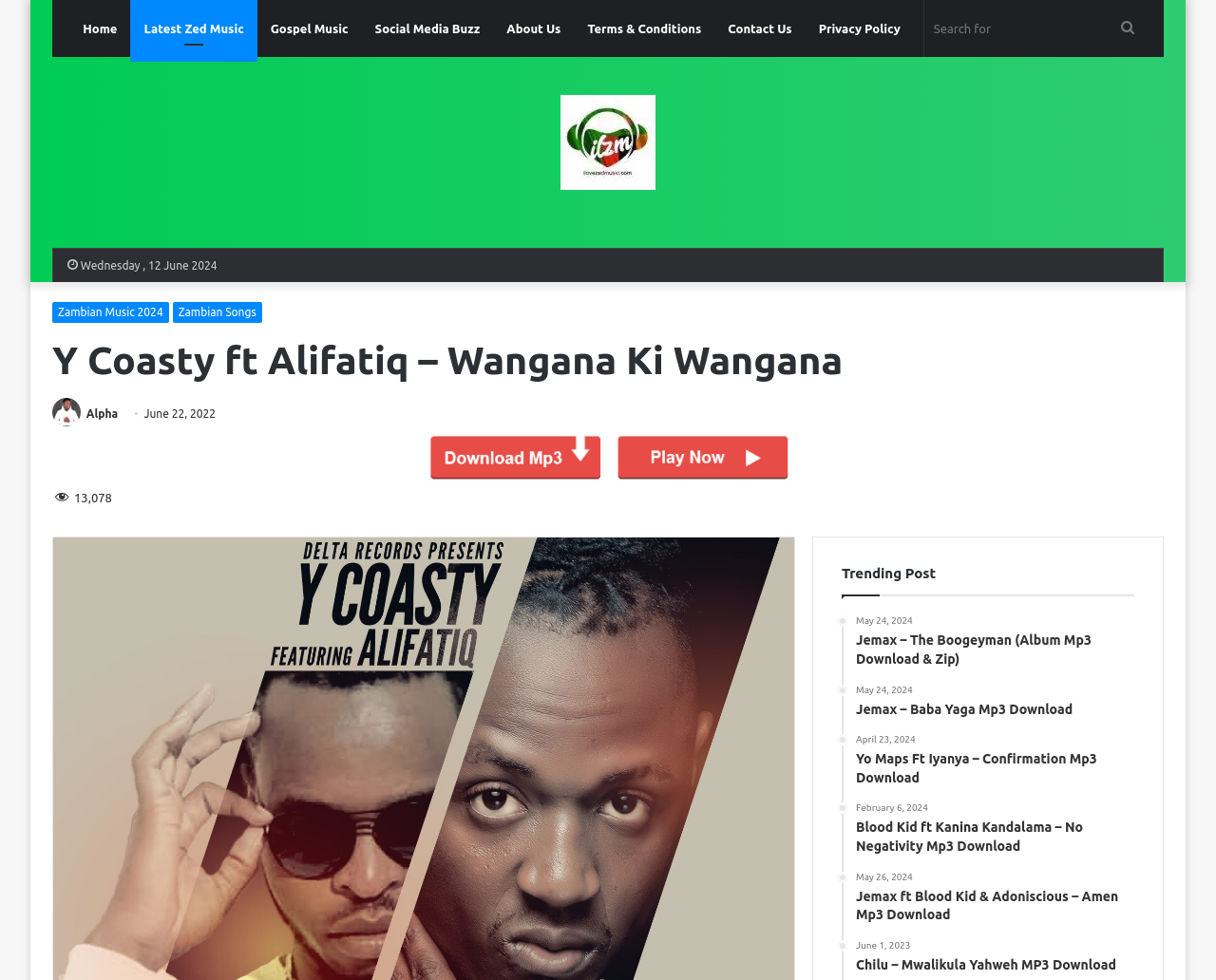What is the purpose of the search bar?
Using the image as a reference, answer the question in detail.

The question asks for the purpose of the search bar. By looking at the webpage, we can see that the search bar is located at the top right corner of the page, and it has a placeholder text 'Search for'. This suggests that the search bar is intended for users to search for music, which is the main content of the webpage.